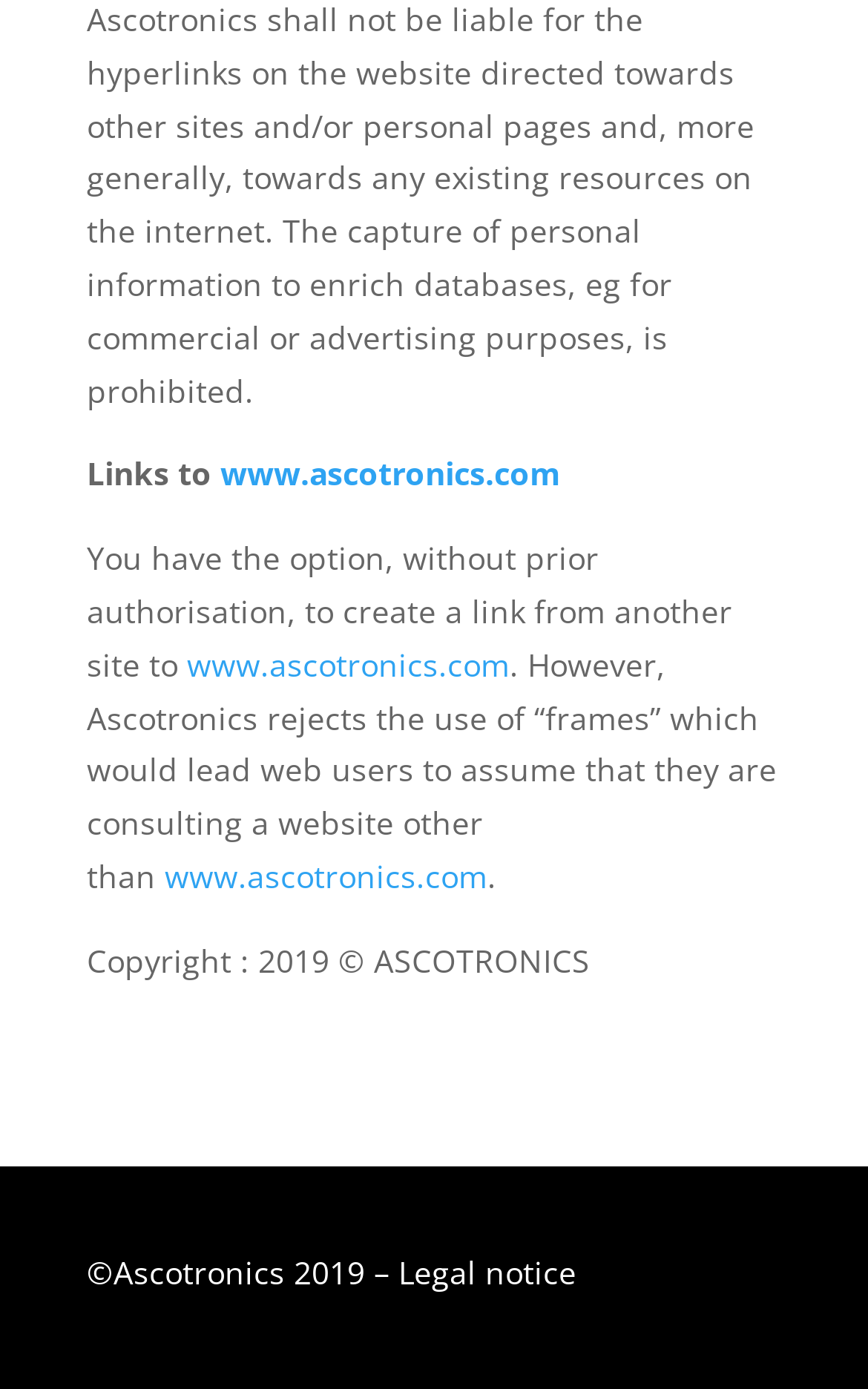What is the website's copyright year? Based on the image, give a response in one word or a short phrase.

2019